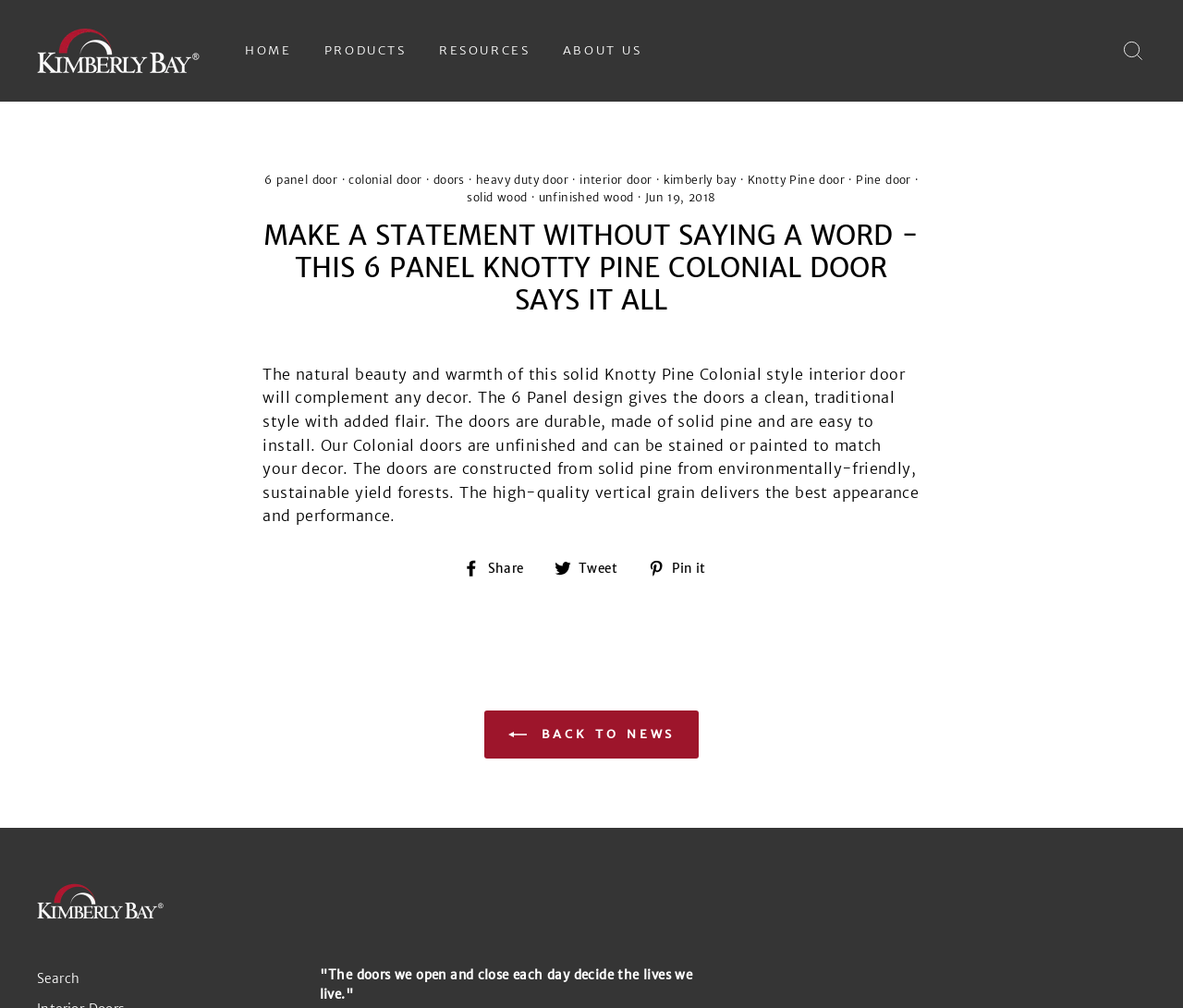Refer to the screenshot and give an in-depth answer to this question: What type of door is being described?

The webpage is describing a specific type of door, which is a 6 Panel Knotty Pine Colonial door. This can be inferred from the heading and the text description of the door.